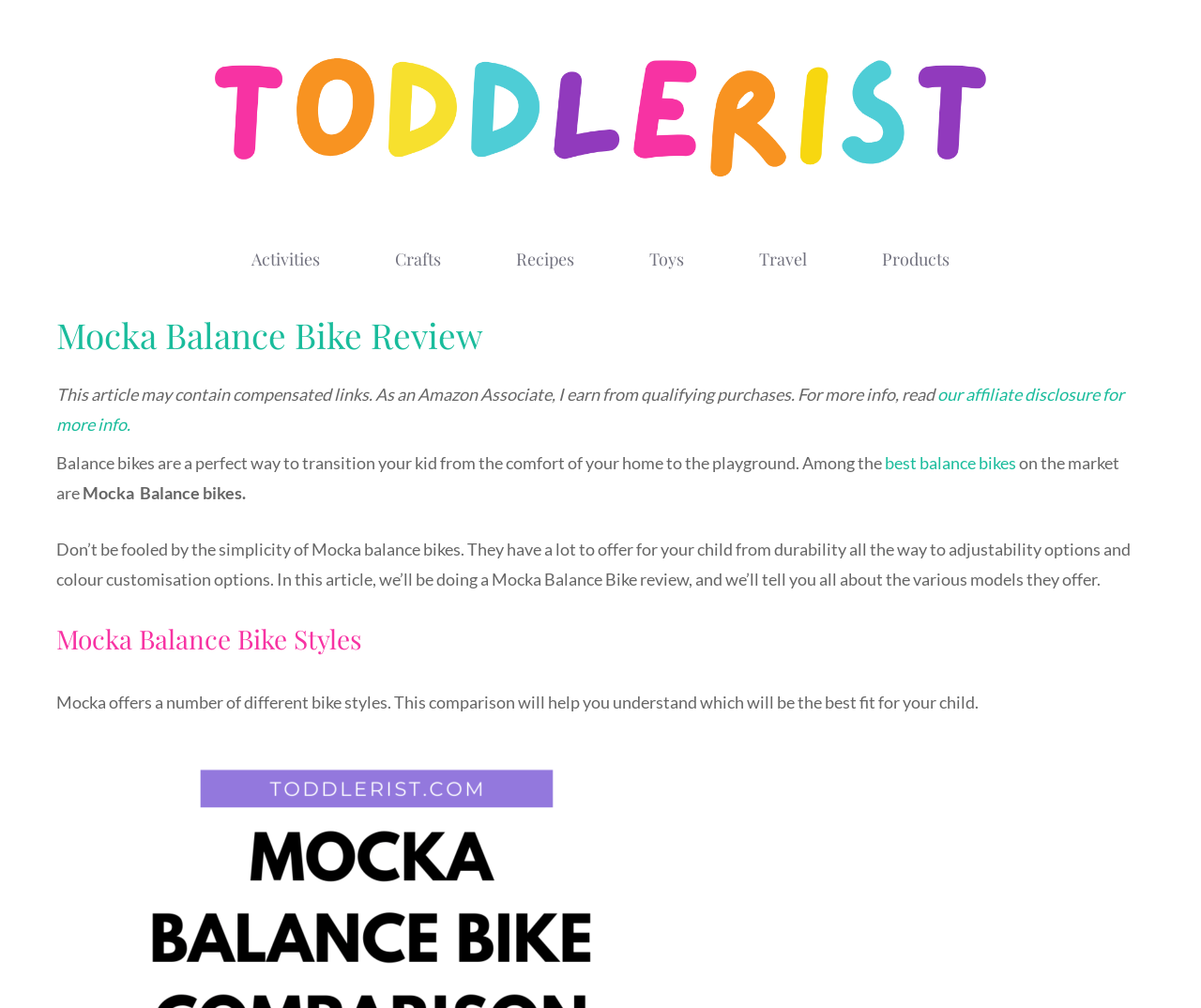Examine the image carefully and respond to the question with a detailed answer: 
What features do Mocka balance bikes offer?

I extracted this information from the paragraph that mentions 'They have a lot to offer for your child from durability all the way to adjustability options and colour customisation options.' This sentence lists the features that Mocka balance bikes provide.